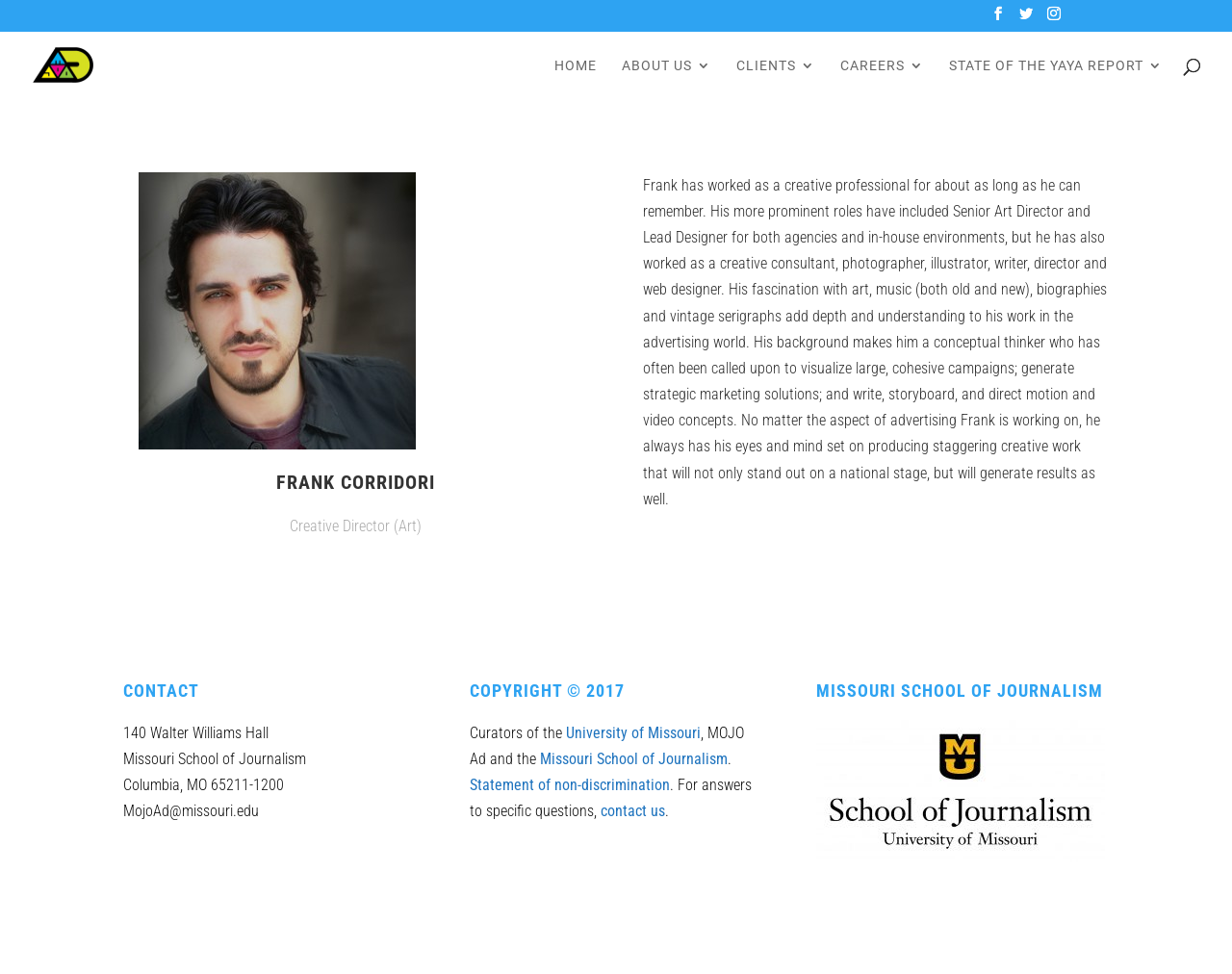Identify the bounding box coordinates of the area that should be clicked in order to complete the given instruction: "Visit the University of Missouri website". The bounding box coordinates should be four float numbers between 0 and 1, i.e., [left, top, right, bottom].

[0.459, 0.743, 0.569, 0.761]